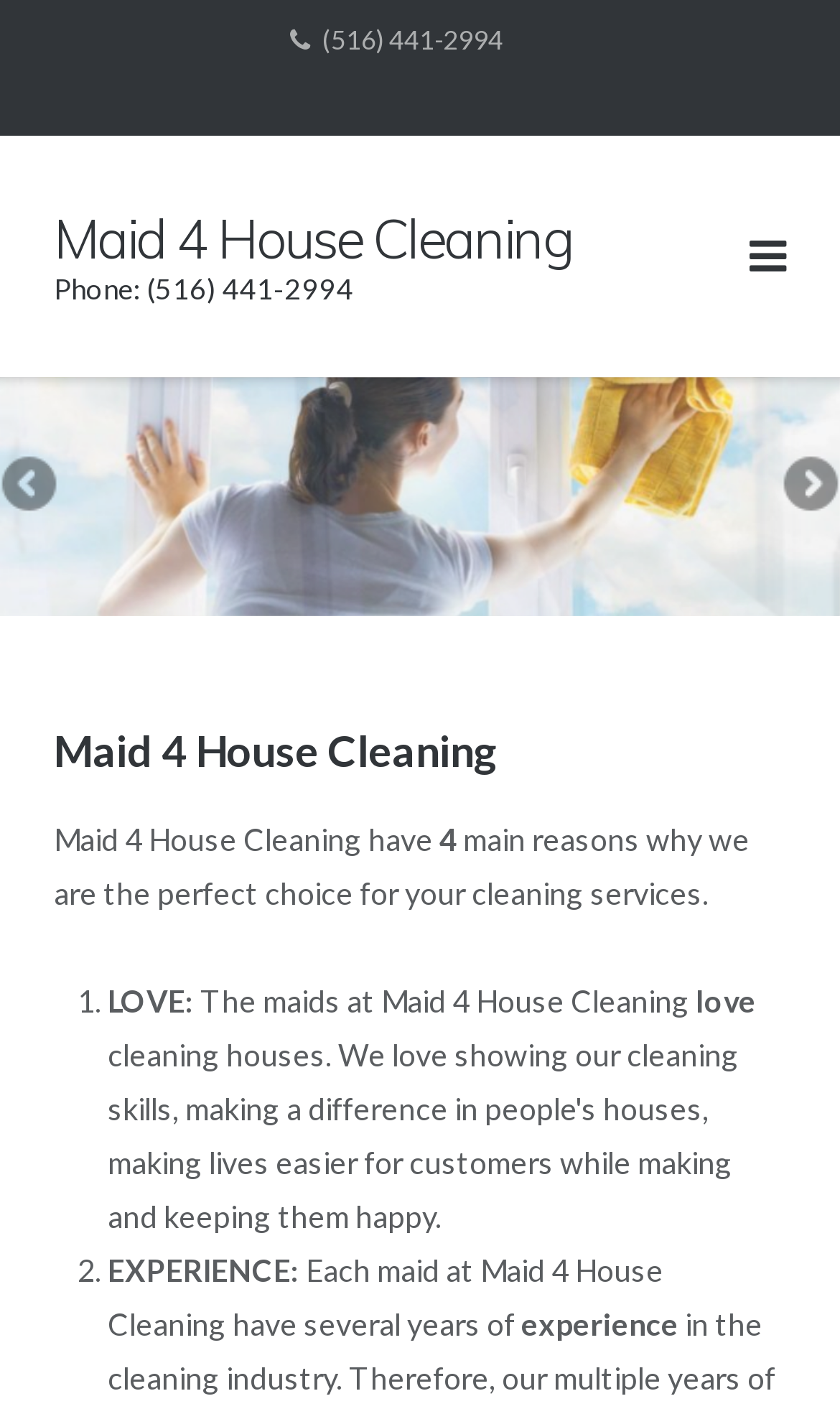Please specify the bounding box coordinates of the clickable section necessary to execute the following command: "Click the previous page link".

[0.0, 0.321, 0.077, 0.367]